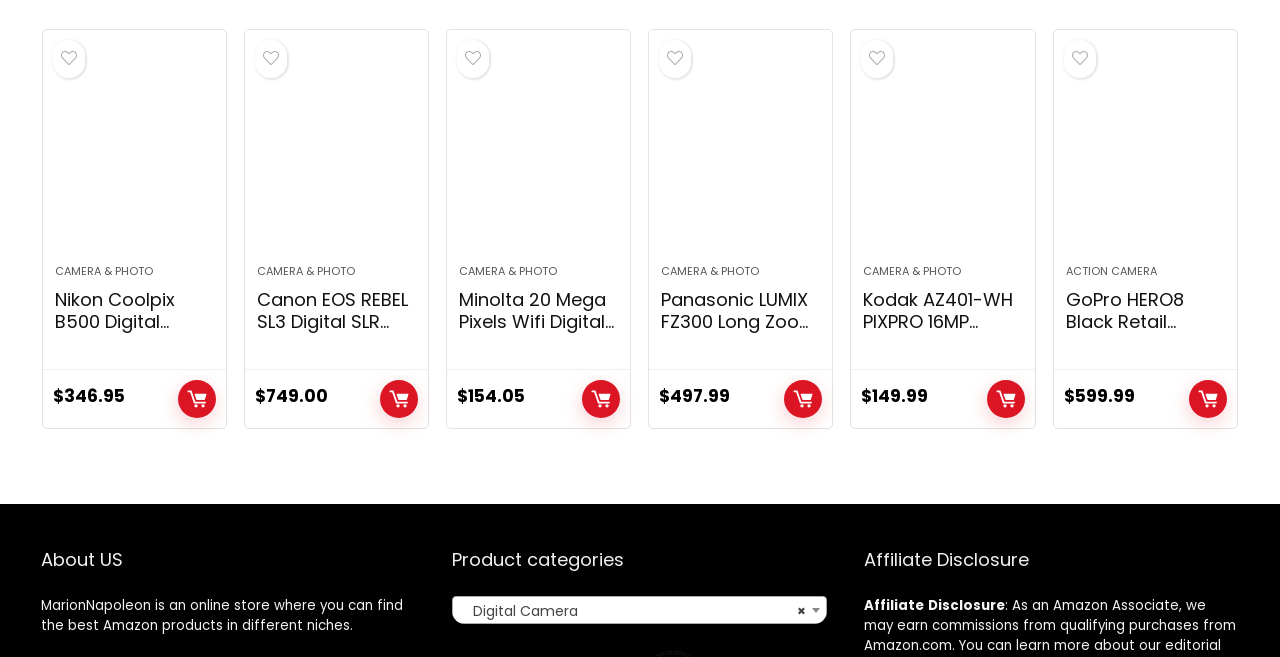Please provide a short answer using a single word or phrase for the question:
What is the purpose of the website?

Online store